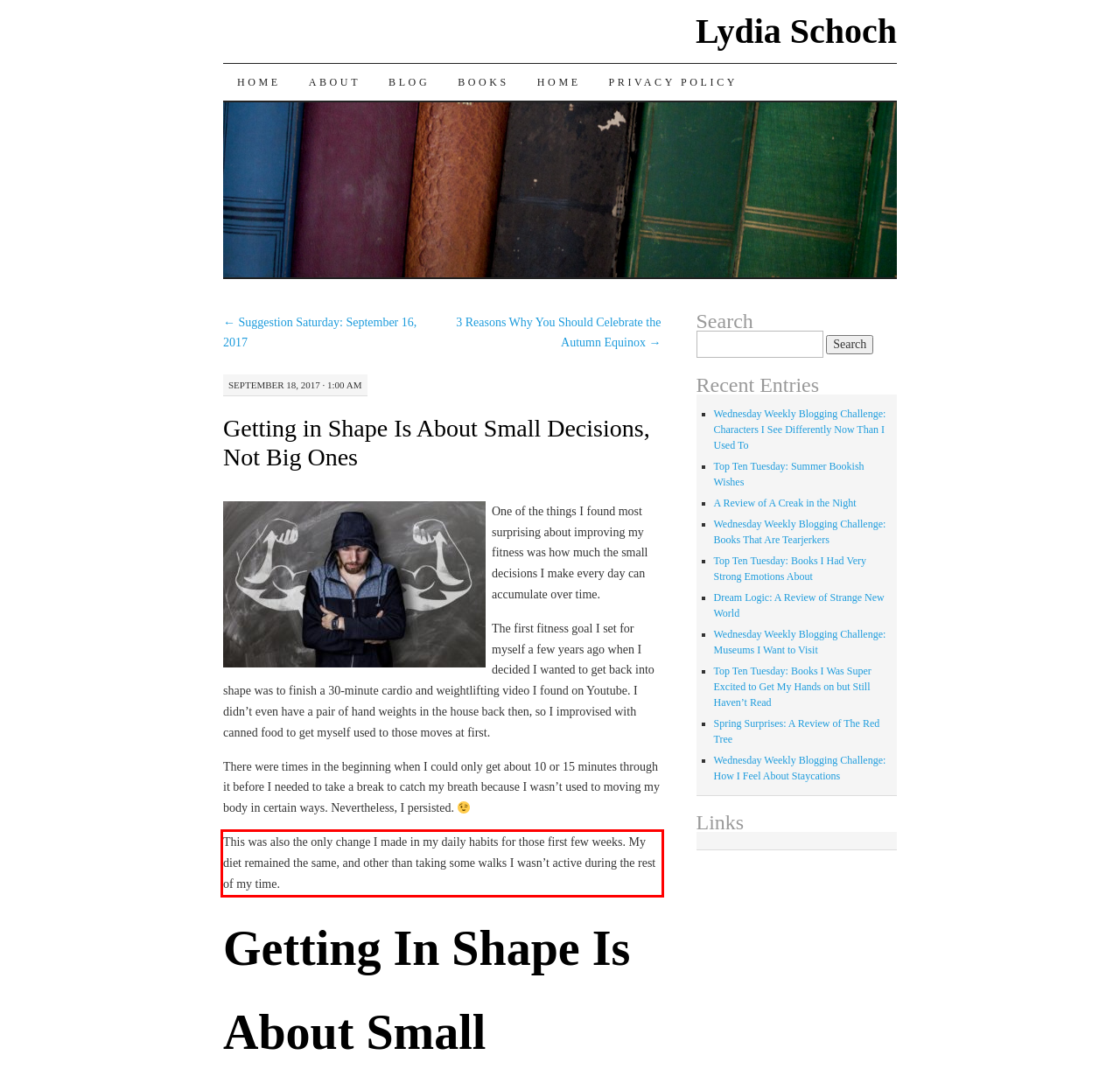You have a screenshot of a webpage with a red bounding box. Identify and extract the text content located inside the red bounding box.

This was also the only change I made in my daily habits for those first few weeks. My diet remained the same, and other than taking some walks I wasn’t active during the rest of my time.